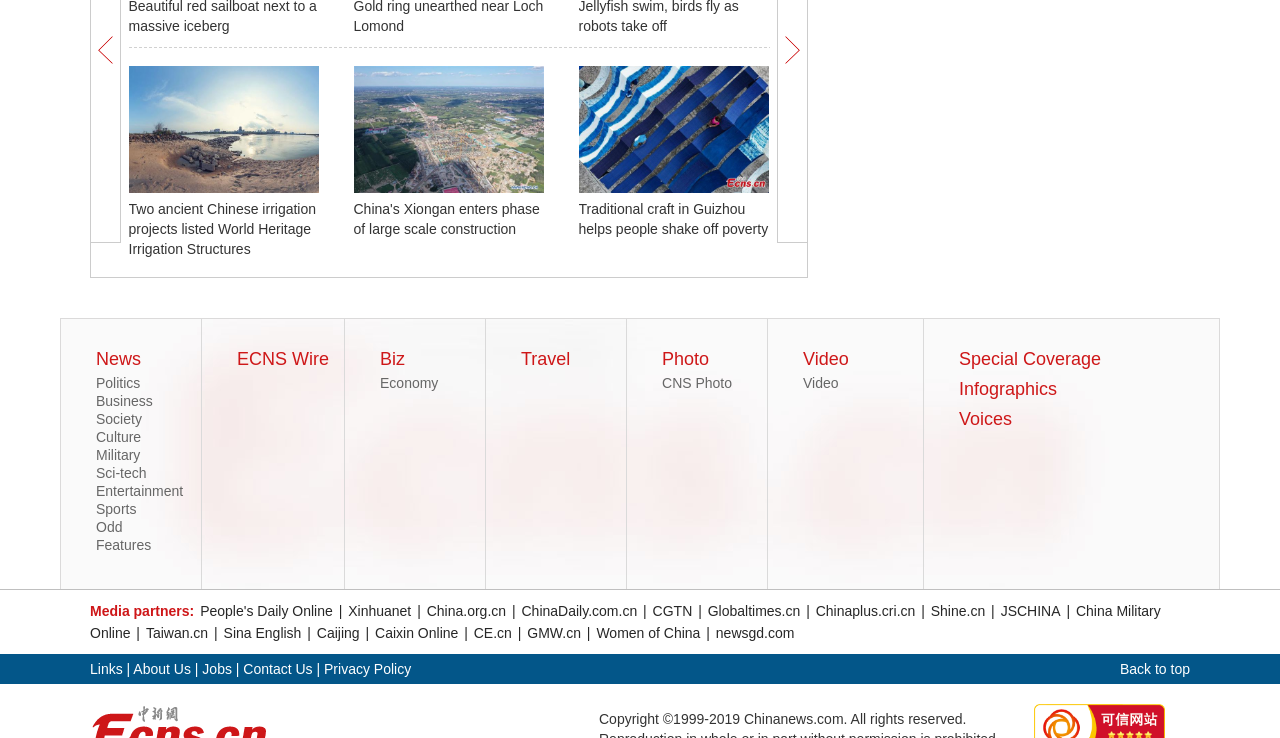Using the provided element description "Taiwan.cn", determine the bounding box coordinates of the UI element.

[0.112, 0.847, 0.164, 0.869]